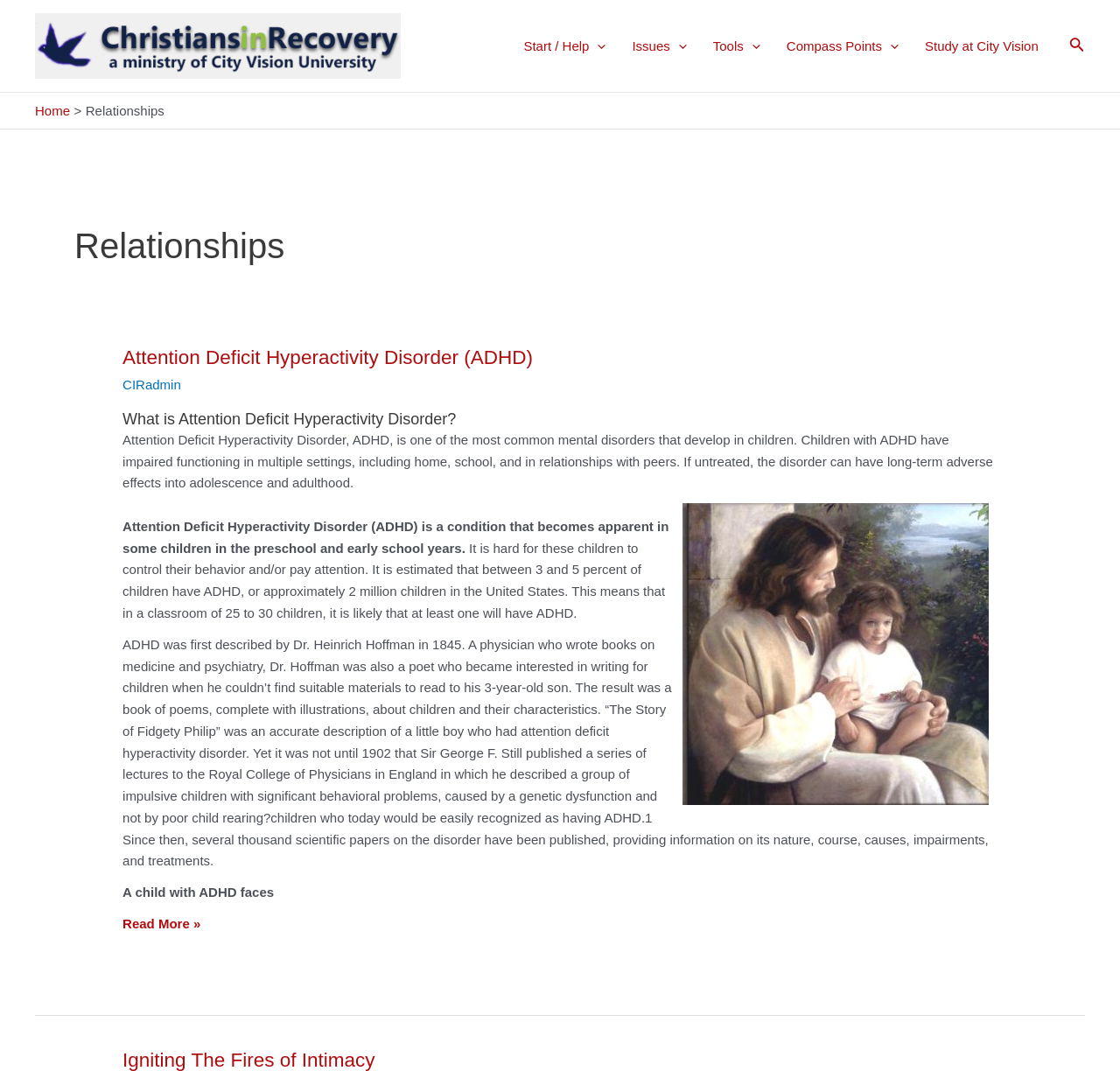Please identify the bounding box coordinates of the clickable area that will fulfill the following instruction: "Go to the Home page". The coordinates should be in the format of four float numbers between 0 and 1, i.e., [left, top, right, bottom].

[0.031, 0.096, 0.063, 0.11]